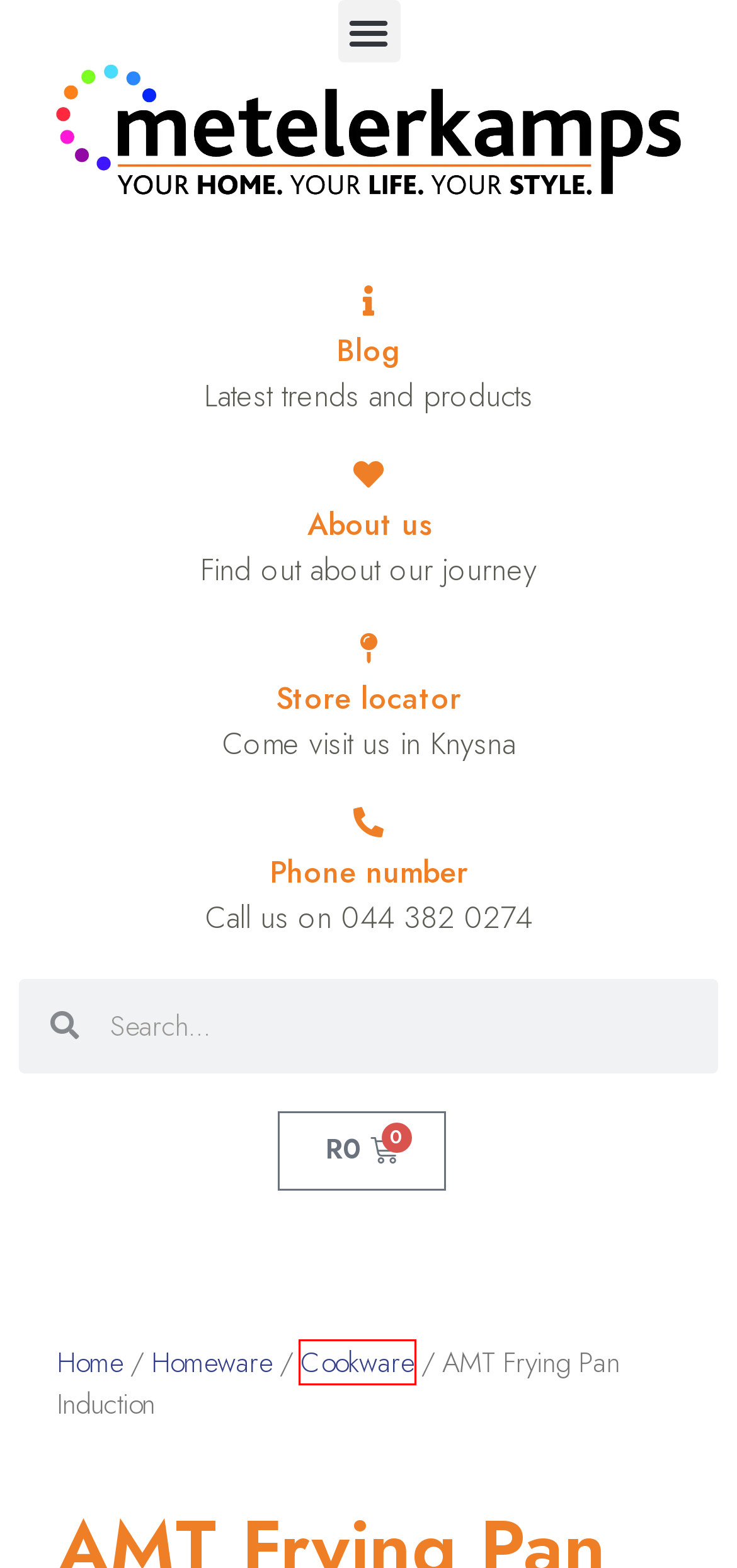Given a screenshot of a webpage with a red bounding box around a UI element, please identify the most appropriate webpage description that matches the new webpage after you click on the element. Here are the candidates:
A. Metelerkamps | Your Home. Your Life. Your Style
B. Cookware • Metelerkamps
C. MasterClass Square Baking Tray 26cmx26cm | Metelerkamps
D. Digital Marketing Services | Endor By Design
E. About Us • Metelerkamps
F. Victoria Seasoned Cast Iron Tortilla Press 20CM | Metelerkamps
G. Blog • Metelerkamps
H. Victoria Seasoned Cast Iron Skillet with Handles • Metelerkamps

B